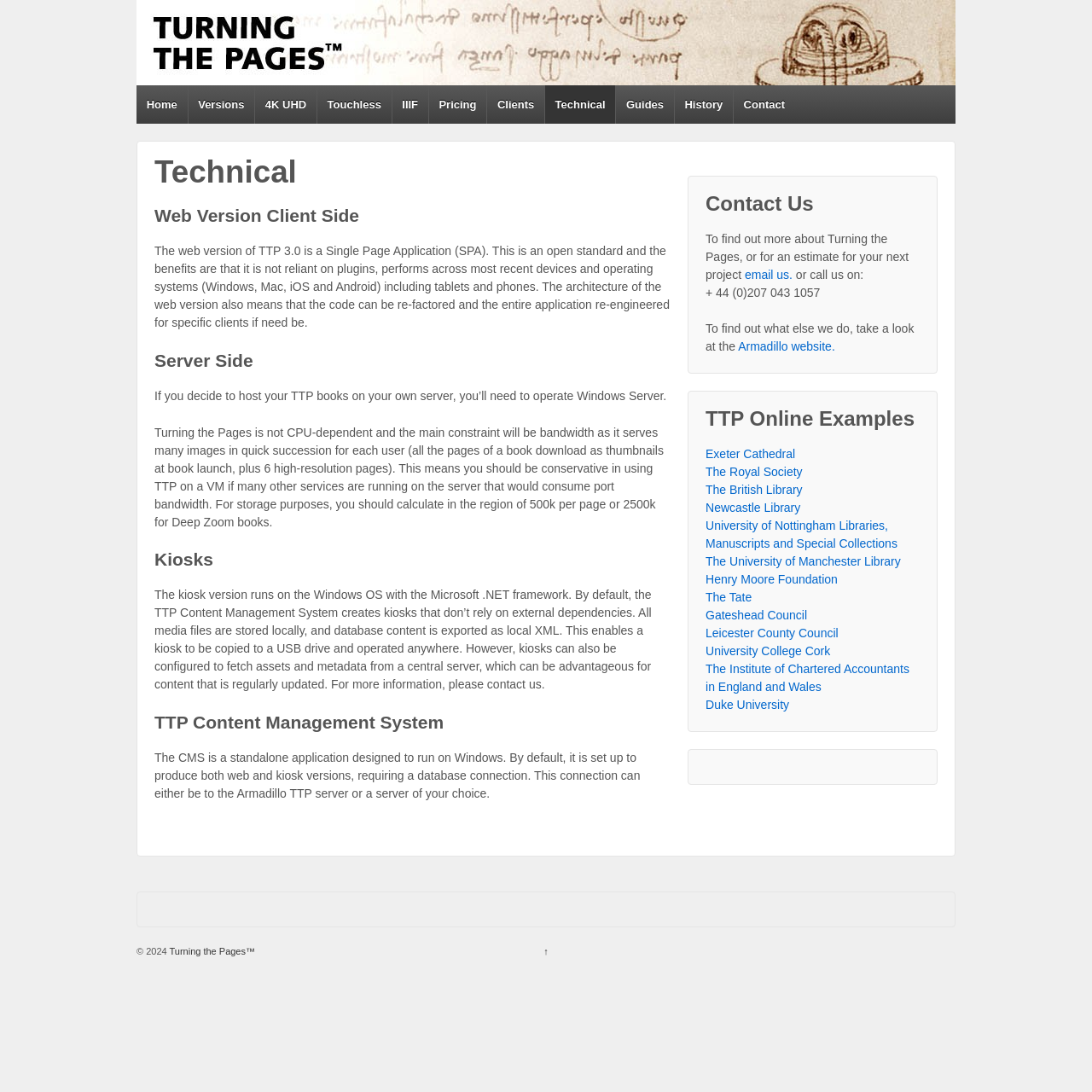Provide a short answer using a single word or phrase for the following question: 
How much storage is required per page for Deep Zoom books?

2500k